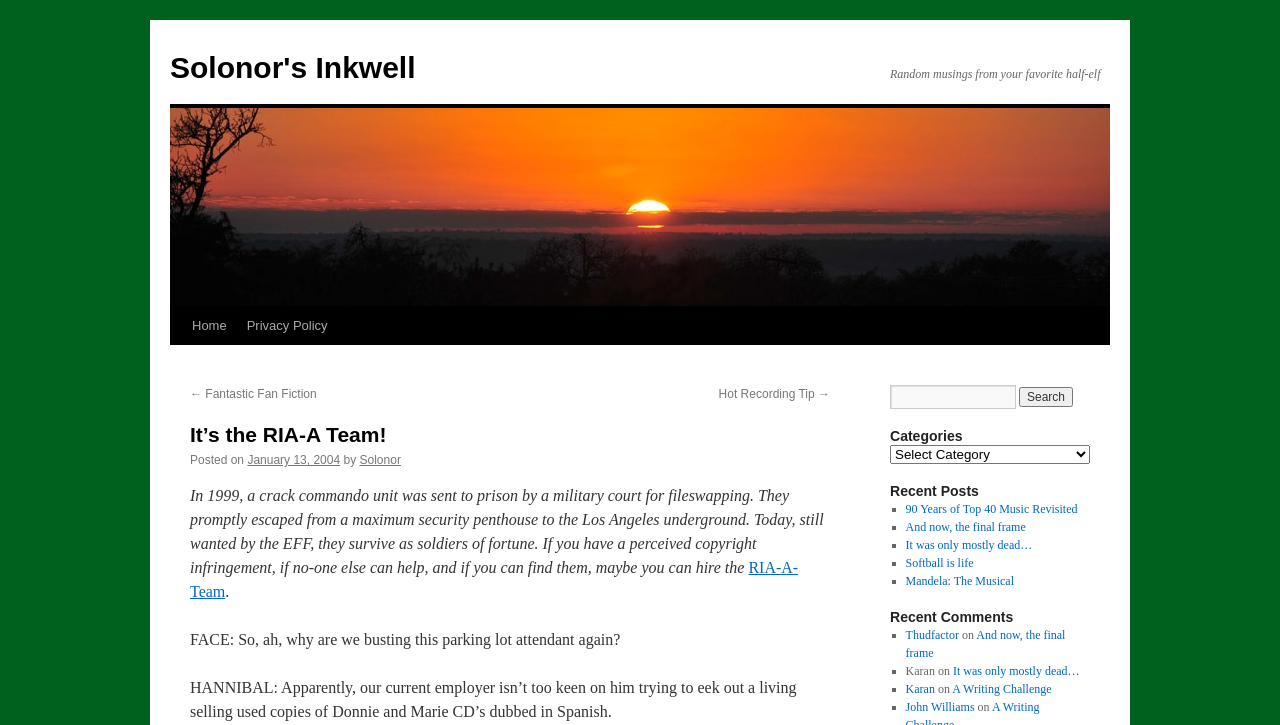Please specify the bounding box coordinates of the element that should be clicked to execute the given instruction: 'Check the comment by Thudfactor'. Ensure the coordinates are four float numbers between 0 and 1, expressed as [left, top, right, bottom].

[0.707, 0.866, 0.749, 0.886]